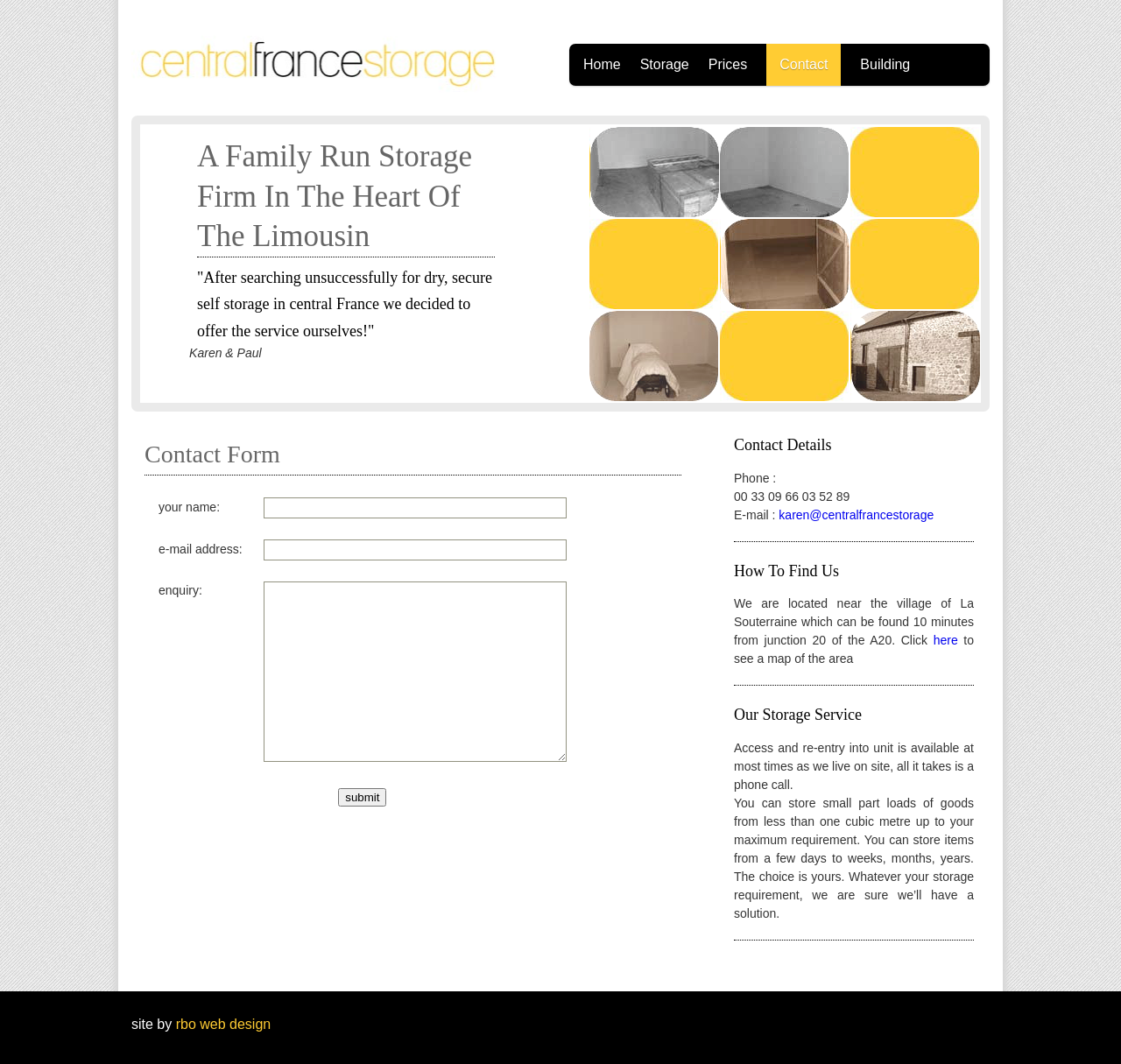What is the location of the storage firm?
Please answer using one word or phrase, based on the screenshot.

Near La Souterraine